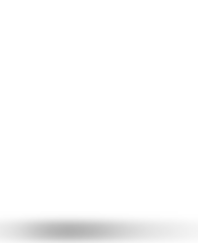Elaborate on the details you observe in the image.

This image is associated with the "TypeScript in 50 Lessons" section, showcasing a book cover or promotional graphic for this educational resource. The content emphasizes an in-depth exploration of TypeScript, highlighting features such as code walkthroughs and examples. The caption further details that the material includes not just TypeScript fundamentals but also offers additional printed books related to the topic, catering to learners interested in enhancing their programming skills with practical guides and structured lessons. The design likely appeals to both beginners and seasoned developers seeking to deepen their understanding of TypeScript.